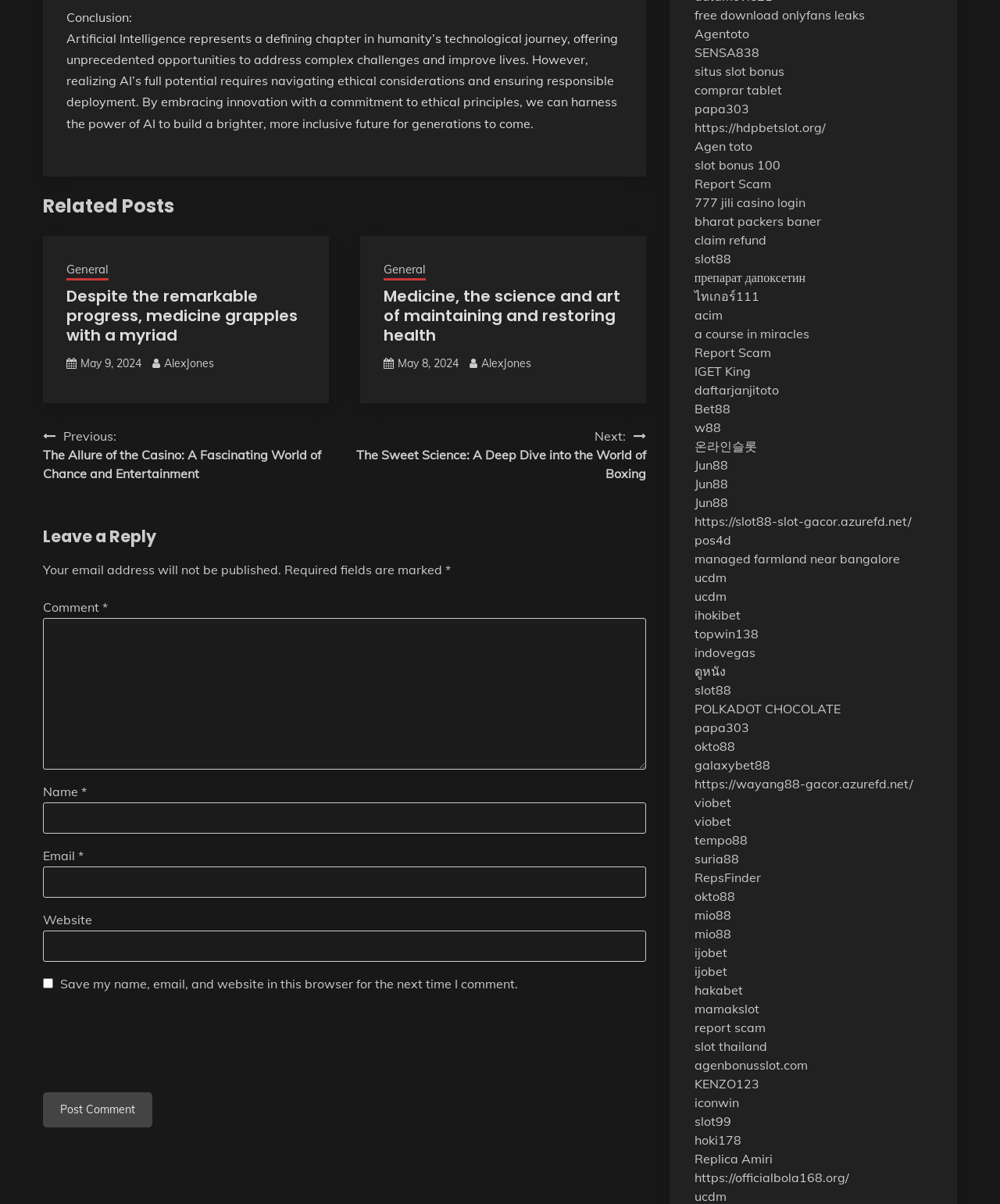Analyze the image and provide a detailed answer to the question: How many links are there in the 'Related Posts' section?

I counted the number of links in the 'Related Posts' section and found two links. The first link is labeled 'General' and the second link is labeled 'Medicine, the science and art of maintaining and restoring health'.